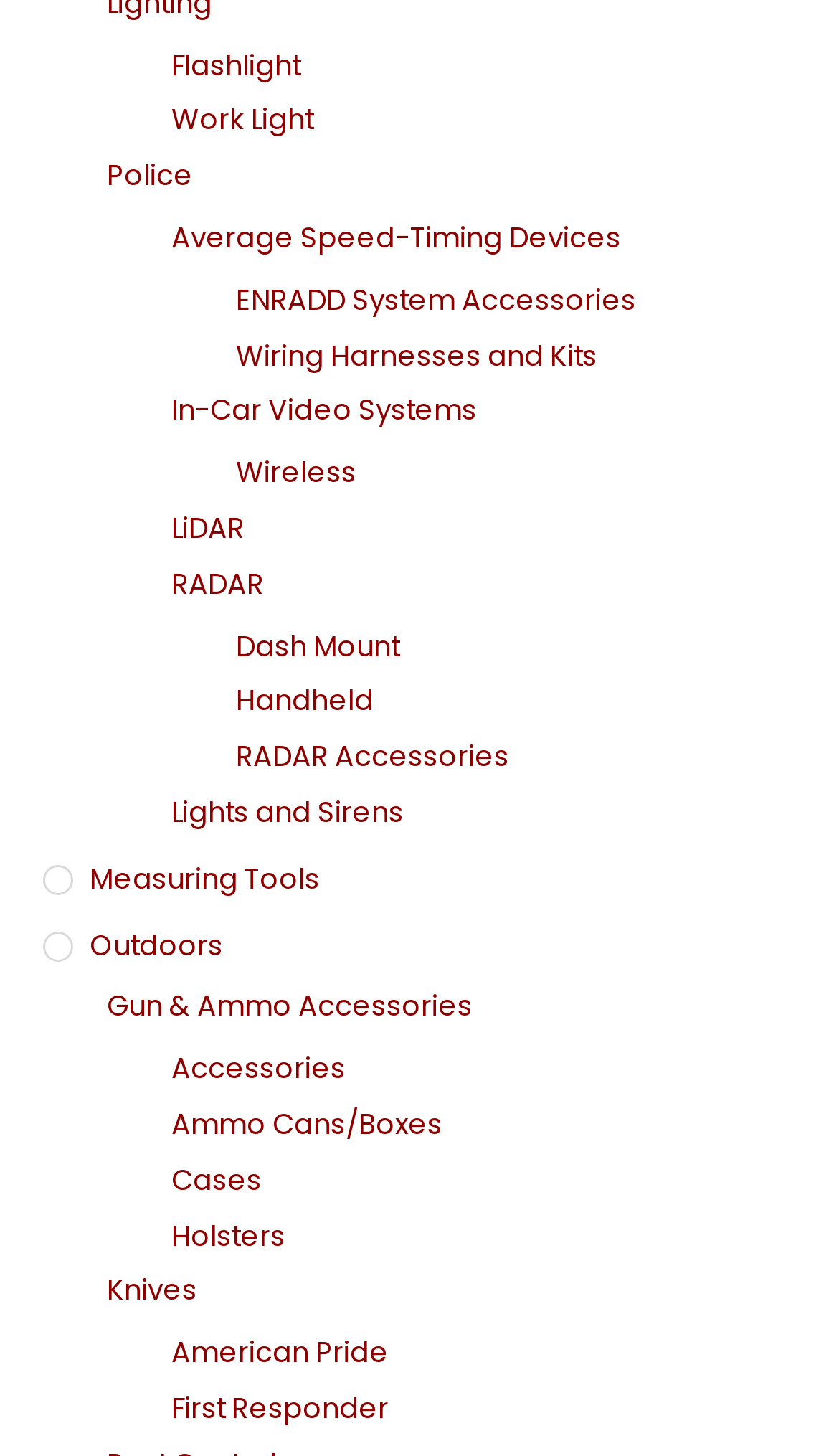Locate the bounding box coordinates of the area that needs to be clicked to fulfill the following instruction: "Check out Gun & Ammo Accessories". The coordinates should be in the format of four float numbers between 0 and 1, namely [left, top, right, bottom].

[0.127, 0.677, 0.95, 0.708]